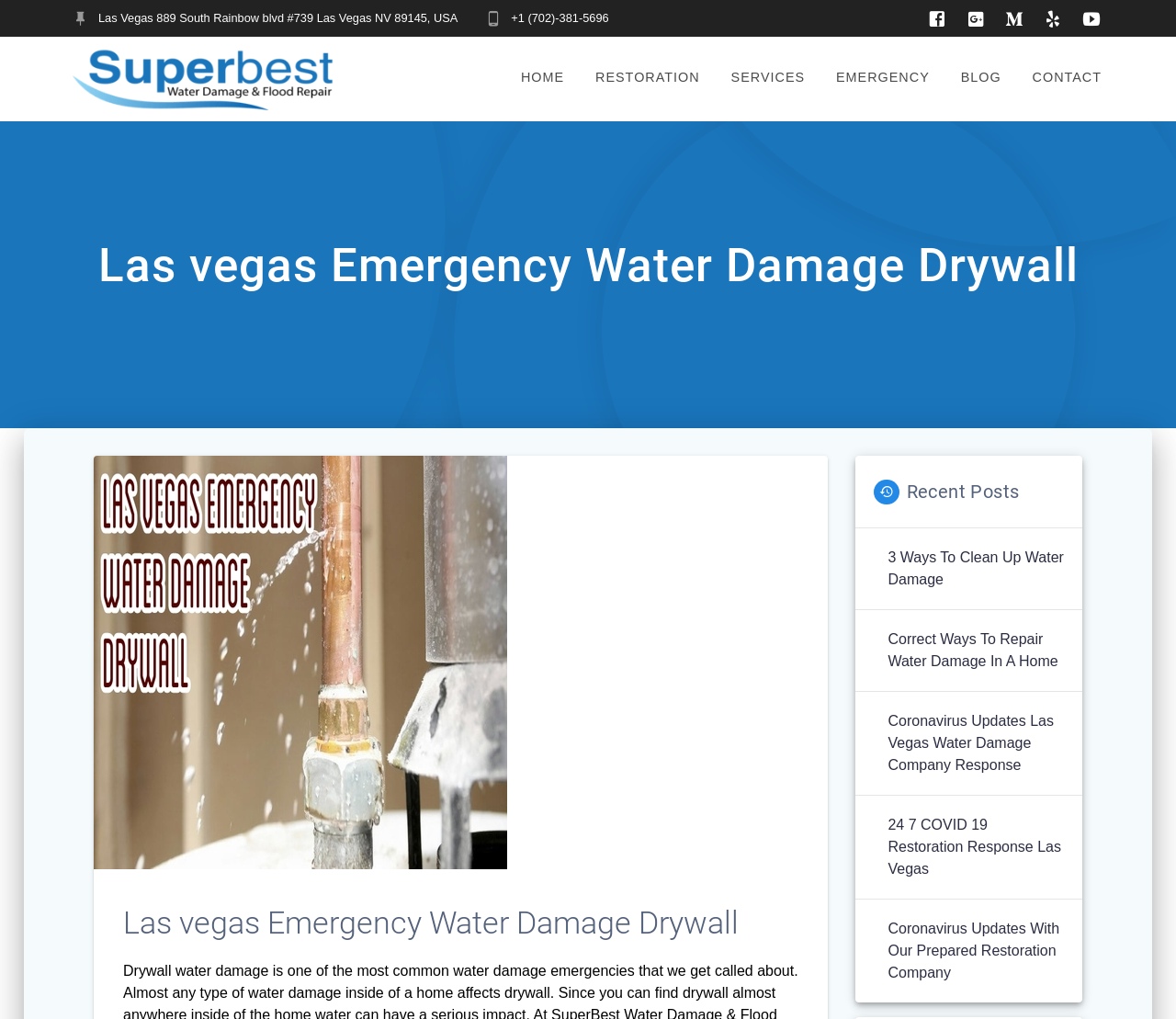What is the name of the company?
Refer to the image and provide a thorough answer to the question.

The company's name can be found at the top of the webpage, next to the logo and address.